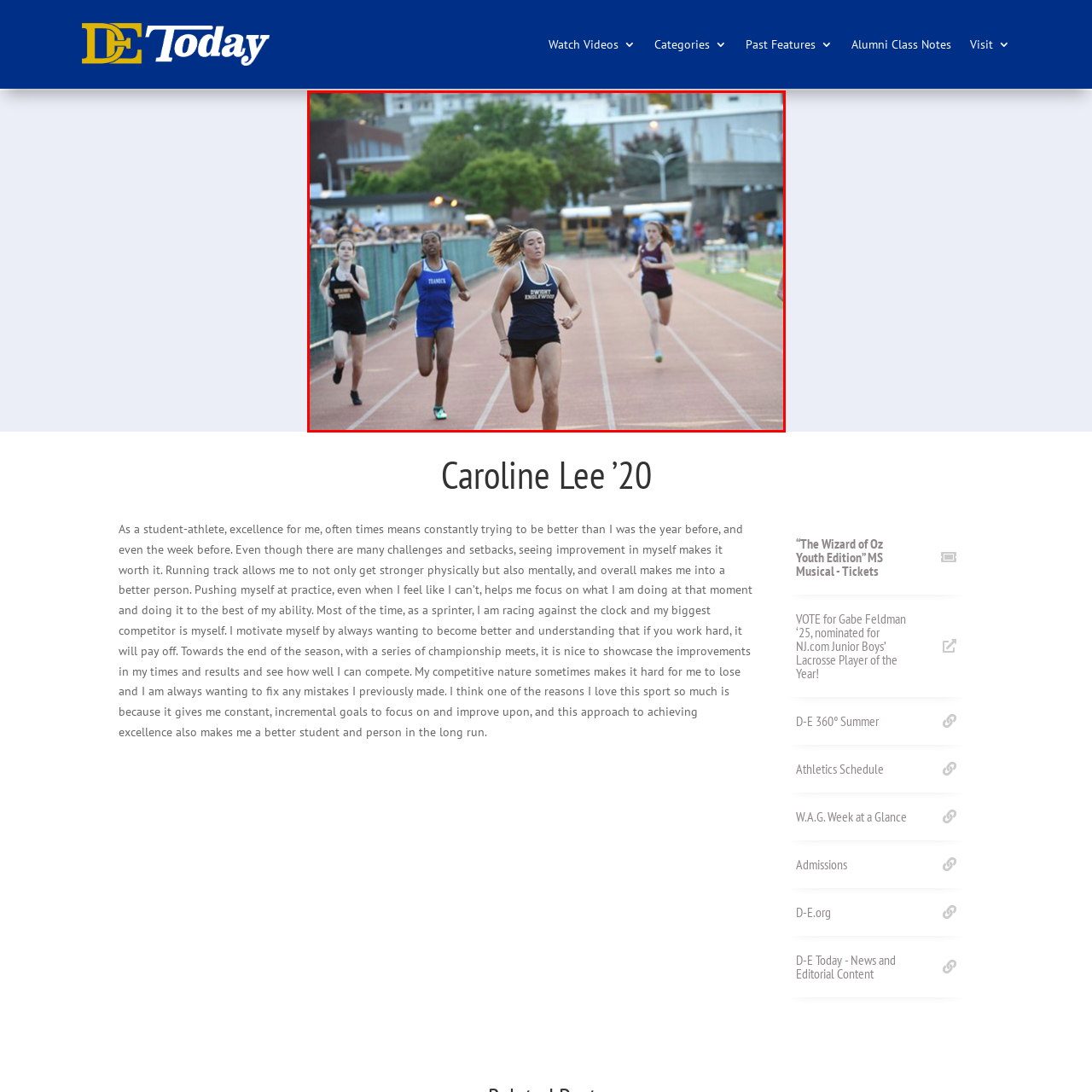Compose a thorough description of the image encased in the red perimeter.

The image captures an exhilarating moment on a track during a competitive race. In the foreground, a female athlete in a black tank top with "Emory" emblazoned across the front leads the pack, her expression focused and determined as she sprints down the lane. To her left, another runner wearing a blue jersey labeled "France" pushes forward, closely competing for position. The background features a gathering of spectators, likely cheering on the athletes, along with the outlines of school buses and greenery that hint at the lively atmosphere of a track meet. The energy of the event is palpable, showcasing the spirit of competition and the drive for excellence that often characterizes student-athletes.